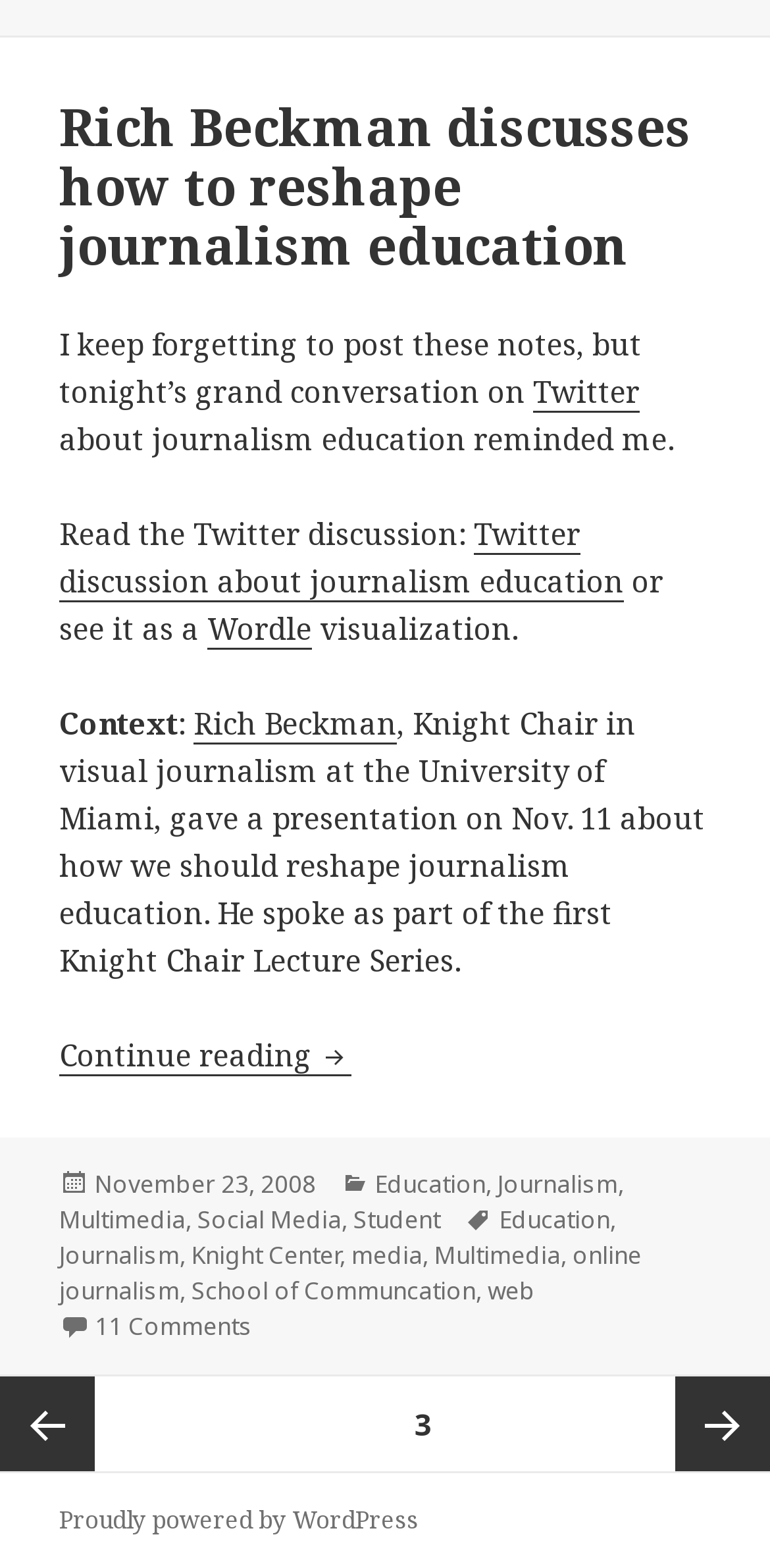Use a single word or phrase to respond to the question:
What is the platform that powers the website?

WordPress